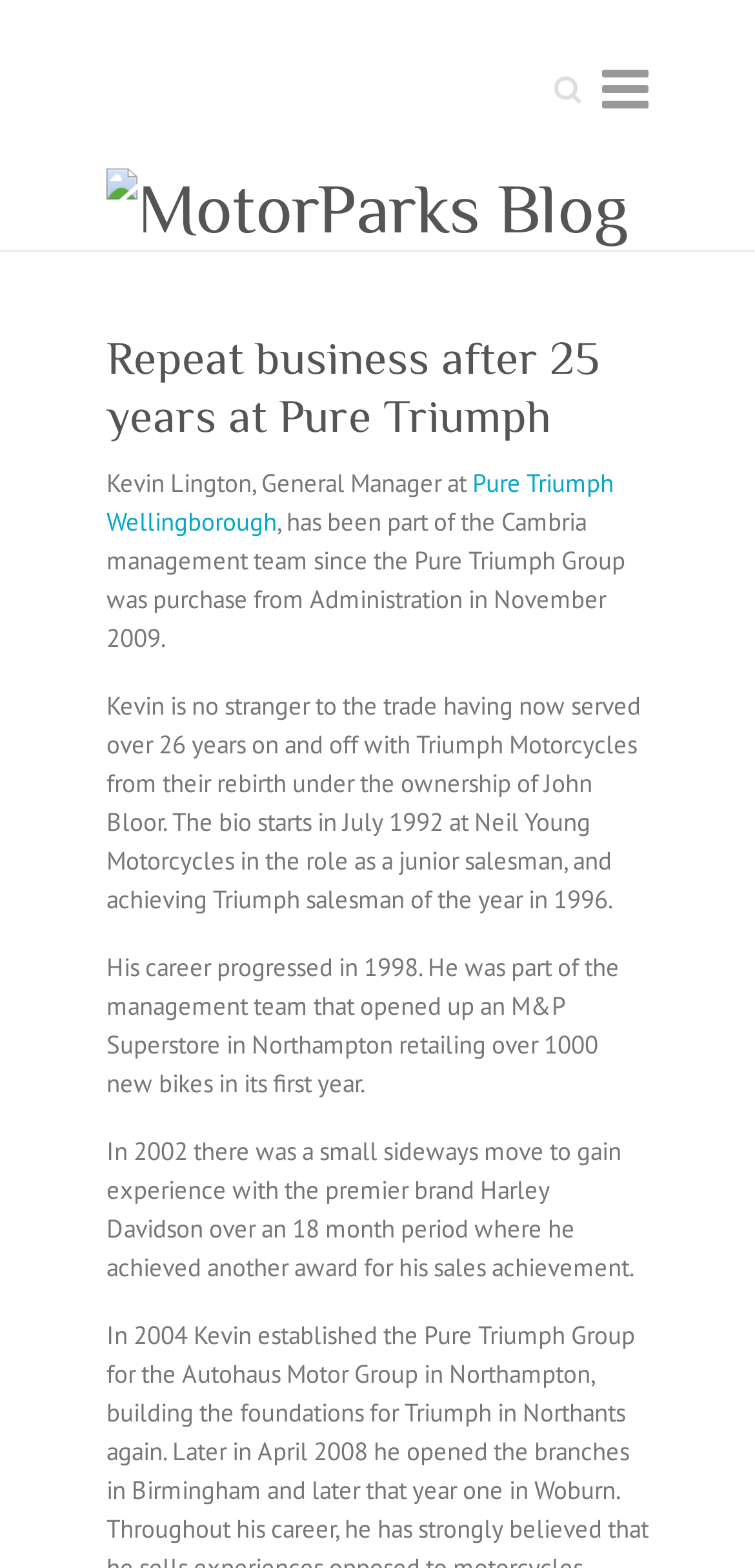Please provide a comprehensive response to the question based on the details in the image: How many years has Kevin served with Triumph Motorcycles?

I found the answer by reading the bio of Kevin Lington, which states 'Kevin is no stranger to the trade having now served over 26 years on and off with Triumph Motorcycles from their rebirth under the ownership of John Bloor.'